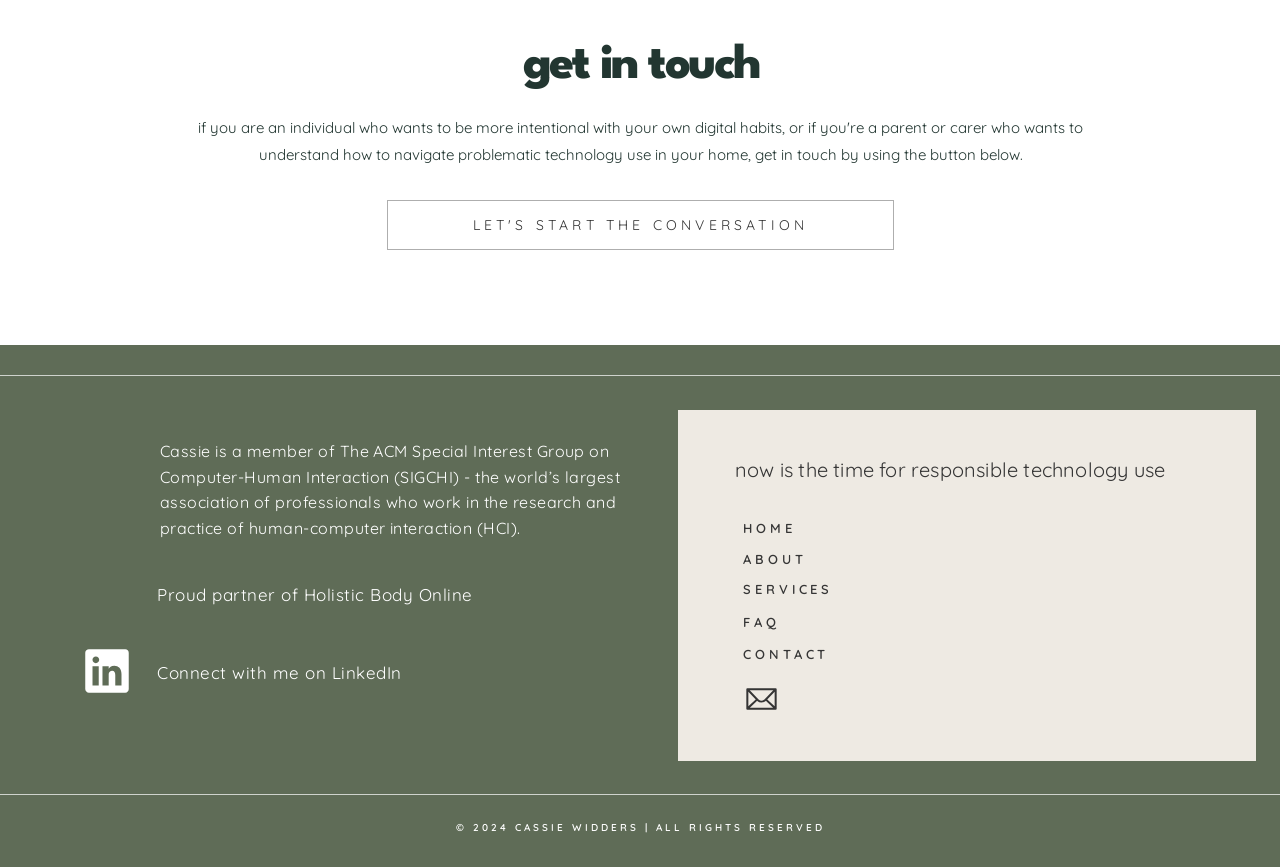Based on the image, please respond to the question with as much detail as possible:
What is the theme or topic mentioned in the heading?

The webpage has a heading that says 'now is the time for responsible technology use', which suggests that the theme or topic of the webpage is related to responsible technology use.